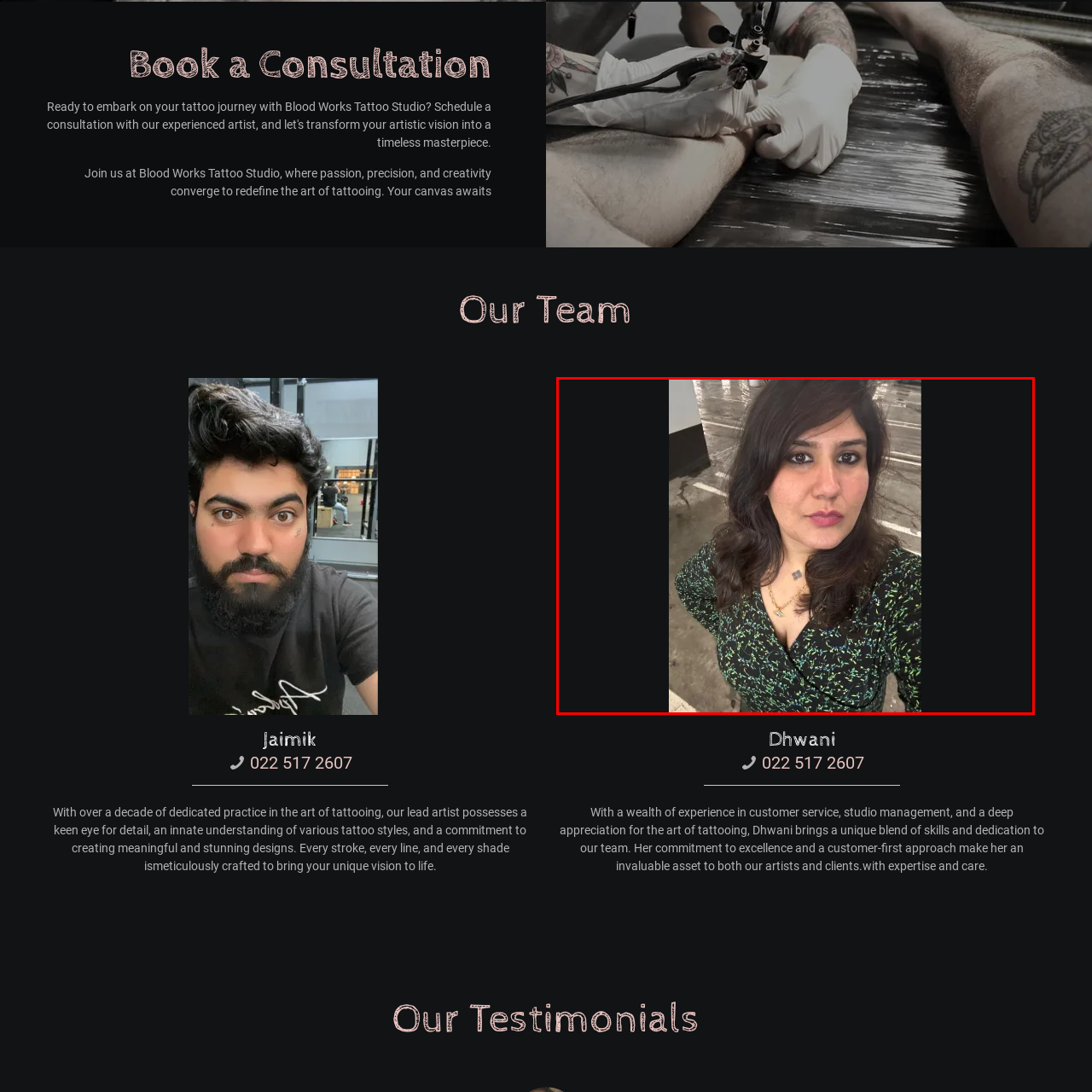What is Dhwani's role at Blood Works Tattoo Studio?
Analyze the image within the red bounding box and respond to the question with a detailed answer derived from the visual content.

According to the caption, Dhwani has experience in customer service and studio management, which implies that she plays a vital role in managing the studio and serving clients.